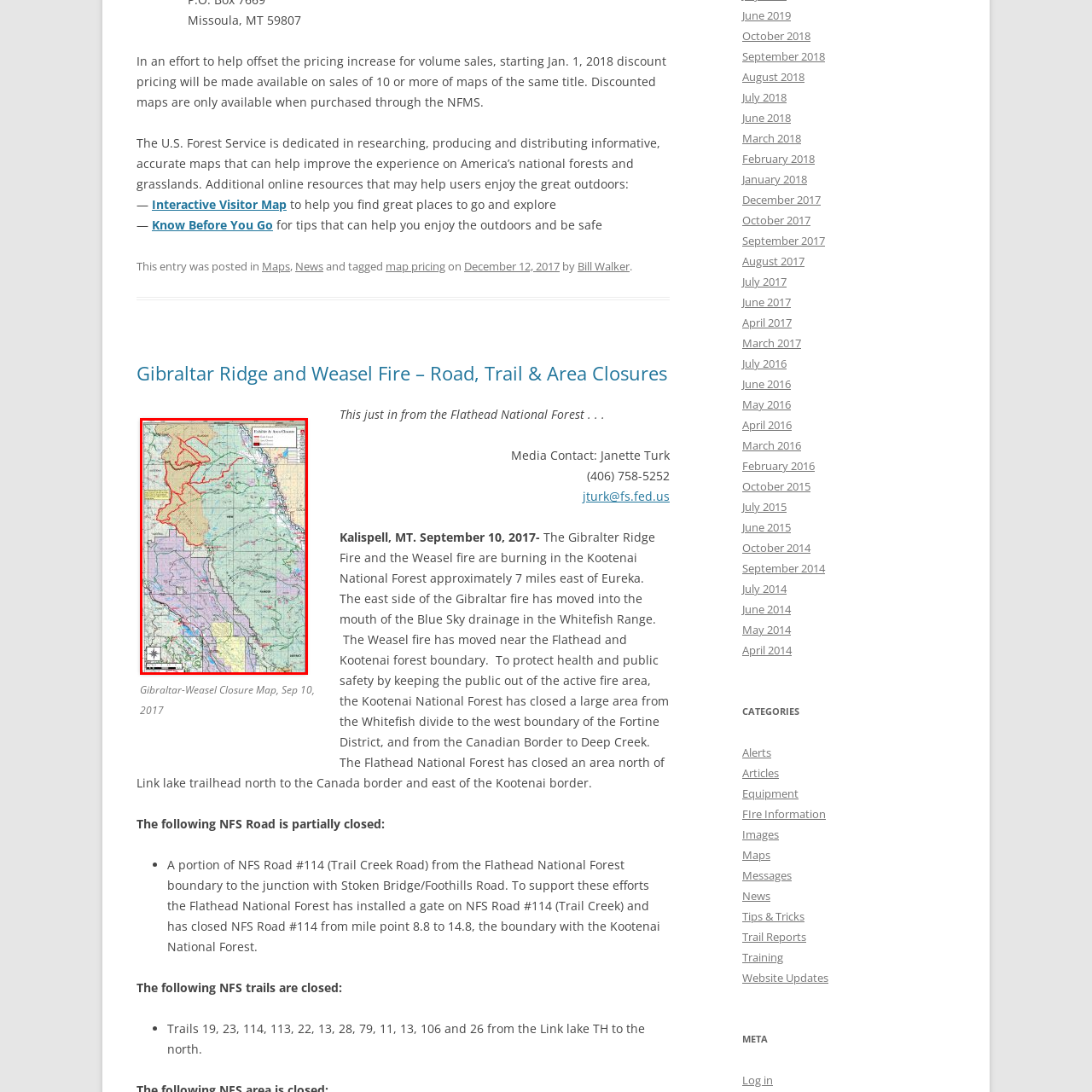Where are the Gibraltar Ridge and Weasel fires located?
Look at the image section surrounded by the red bounding box and provide a concise answer in one word or phrase.

Kootenai National Forest of Montana